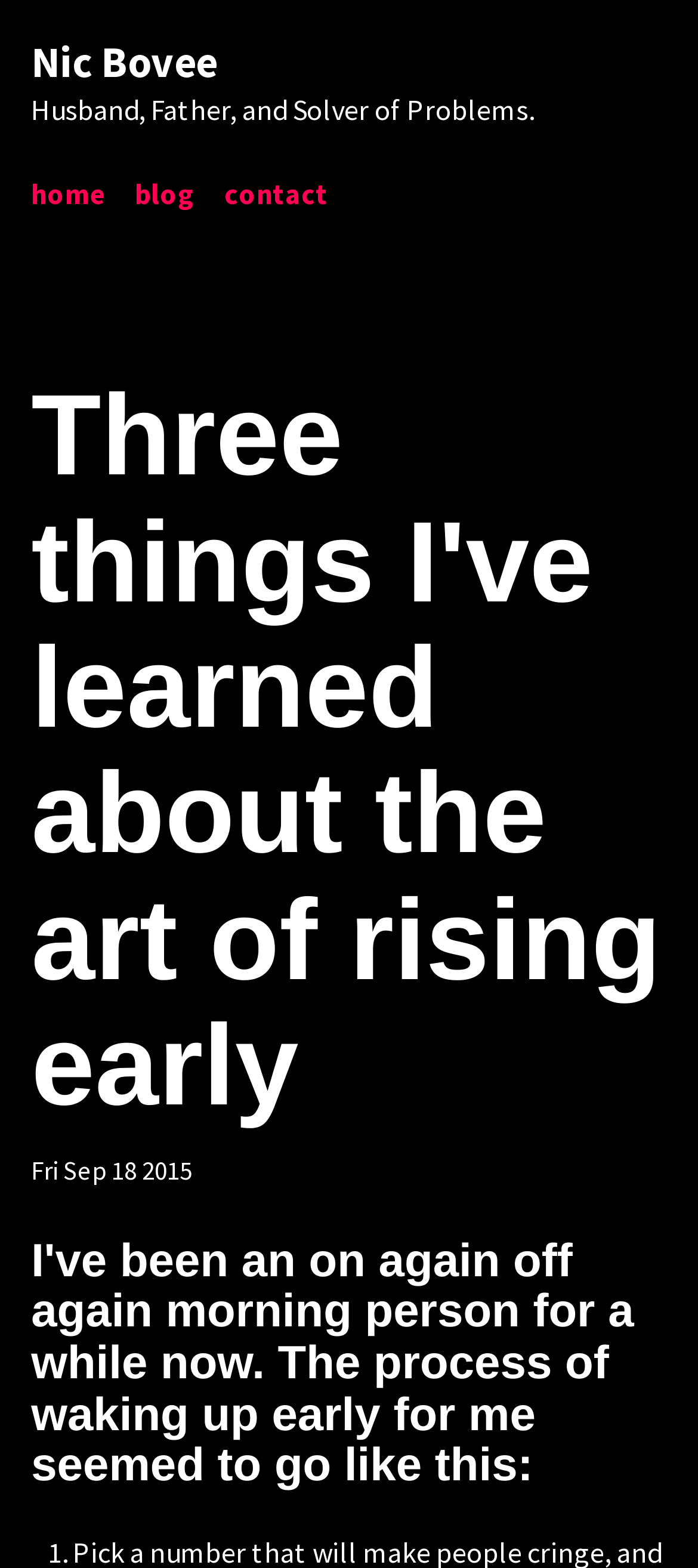What is the topic of the blog post?
We need a detailed and meticulous answer to the question.

The topic of the blog post can be determined by looking at the main heading of the webpage, which says 'Three things I've learned about the art of rising early'. This indicates that the blog post is about the author's experiences and lessons learned from rising early.